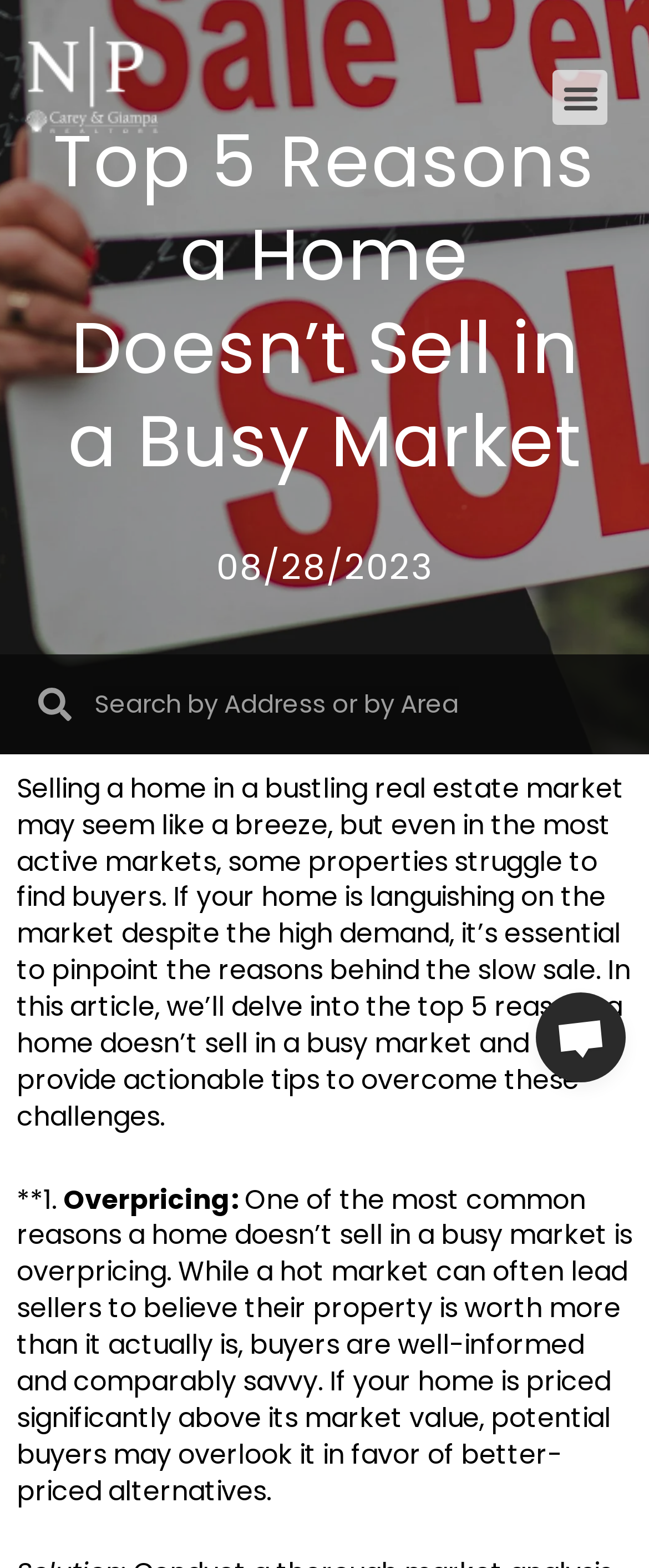What is the purpose of the search box?
Using the image as a reference, answer with just one word or a short phrase.

To search